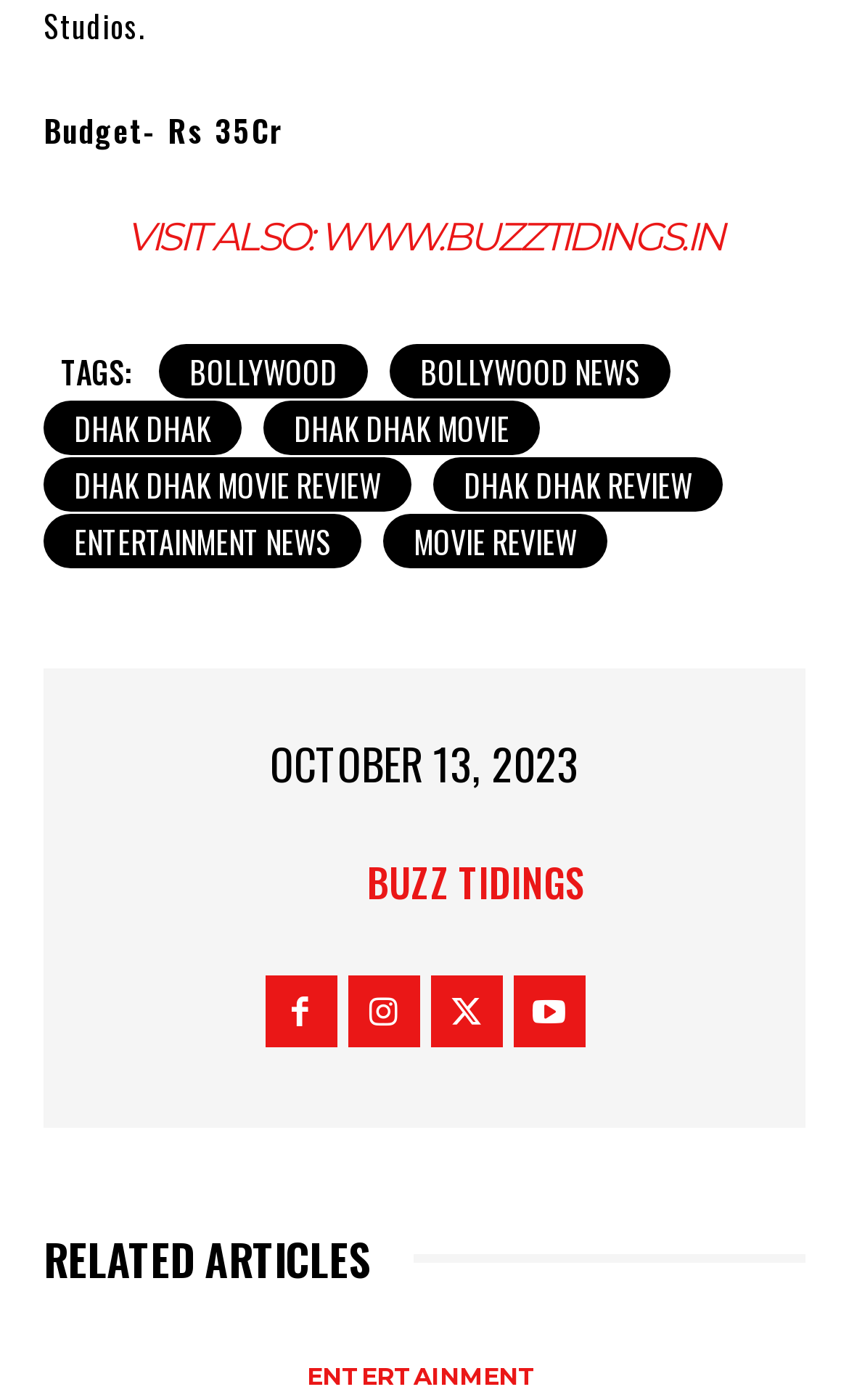What are the tags related to the article?
Using the screenshot, give a one-word or short phrase answer.

BOLLYWOOD, BOLLYWOOD NEWS, etc.